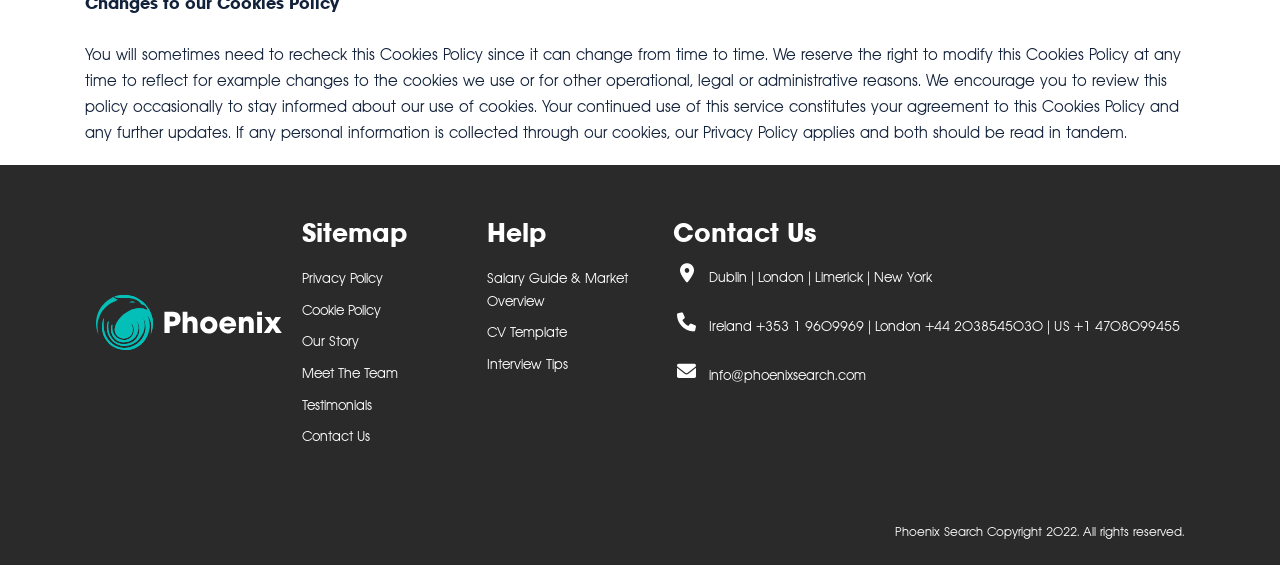What is the phone number of the company's Ireland office?
Please use the image to deliver a detailed and complete answer.

The phone number of the company's Ireland office can be found in the static text element at the bottom of the webpage, which lists the phone numbers of the company's offices in different locations.